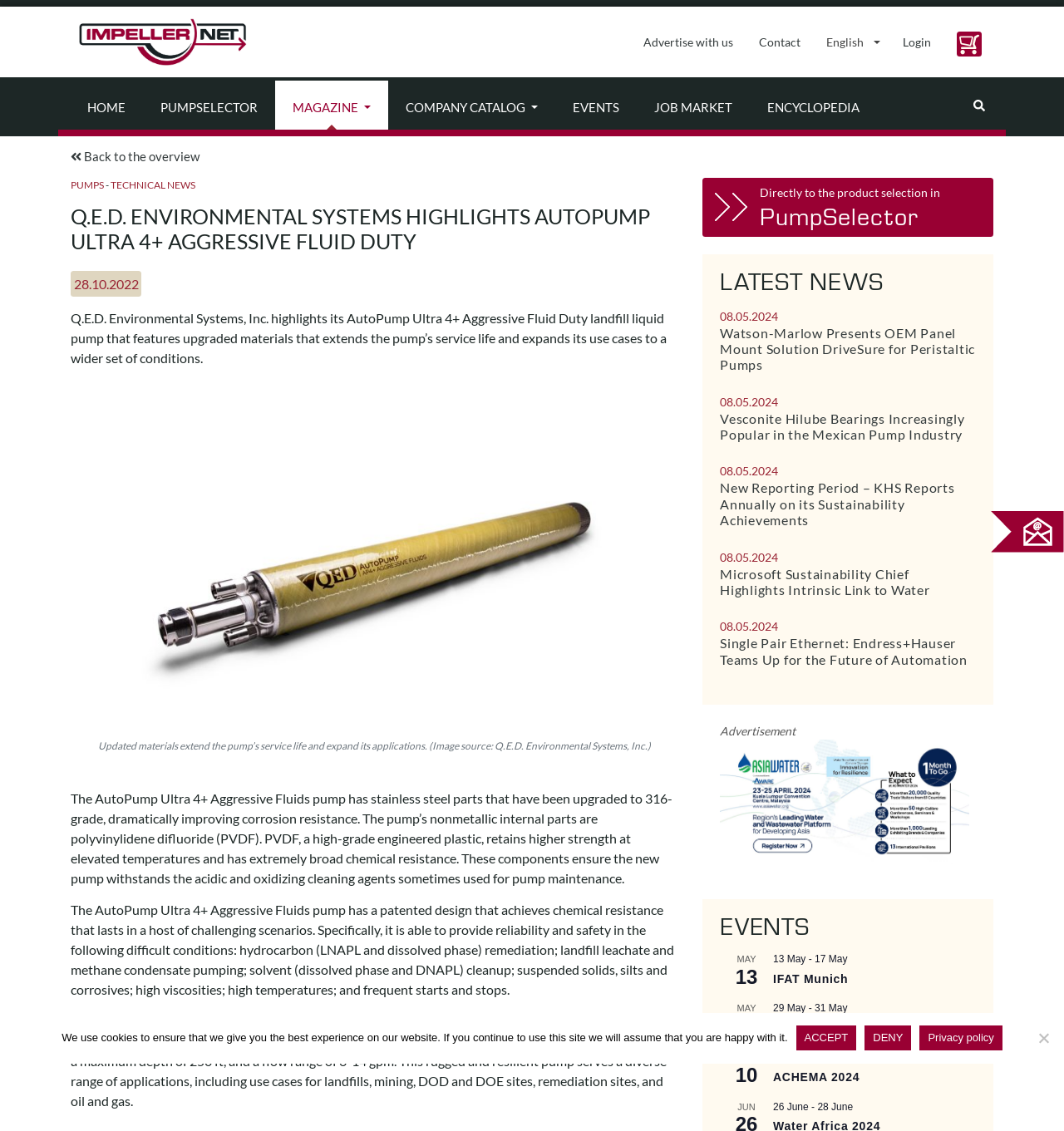Answer the following inquiry with a single word or phrase:
How many events are listed on the webpage?

2